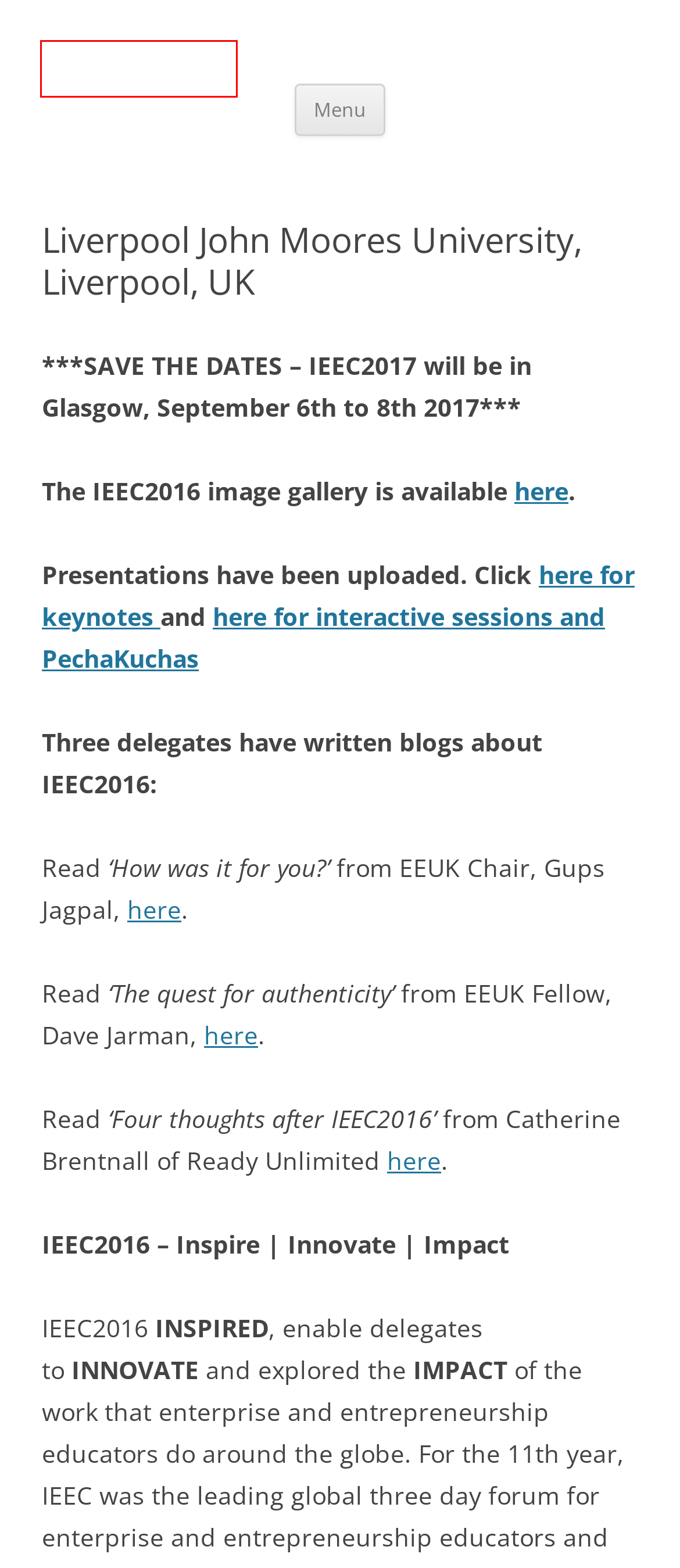You have a screenshot of a webpage with an element surrounded by a red bounding box. Choose the webpage description that best describes the new page after clicking the element inside the red bounding box. Here are the candidates:
A. Blog Tool, Publishing Platform, and CMS – WordPress.org
B. Homepage | 
        Liverpool John Moores University
C. IEEC 2024 | The leading enterprise & entrepreneurship education conference
D. Visit Belfast | Official Belfast Tourist Information | Trips to Belfast UK | Visit Belfast
E. Four thoughts after IEEC 2016… – Catherine Brentnall
F. PARALLEL SESSIONS | IEEC 2024
G. IEEC2016 Gallery | IEEC 2024
H. Enterprise Educators UK

C